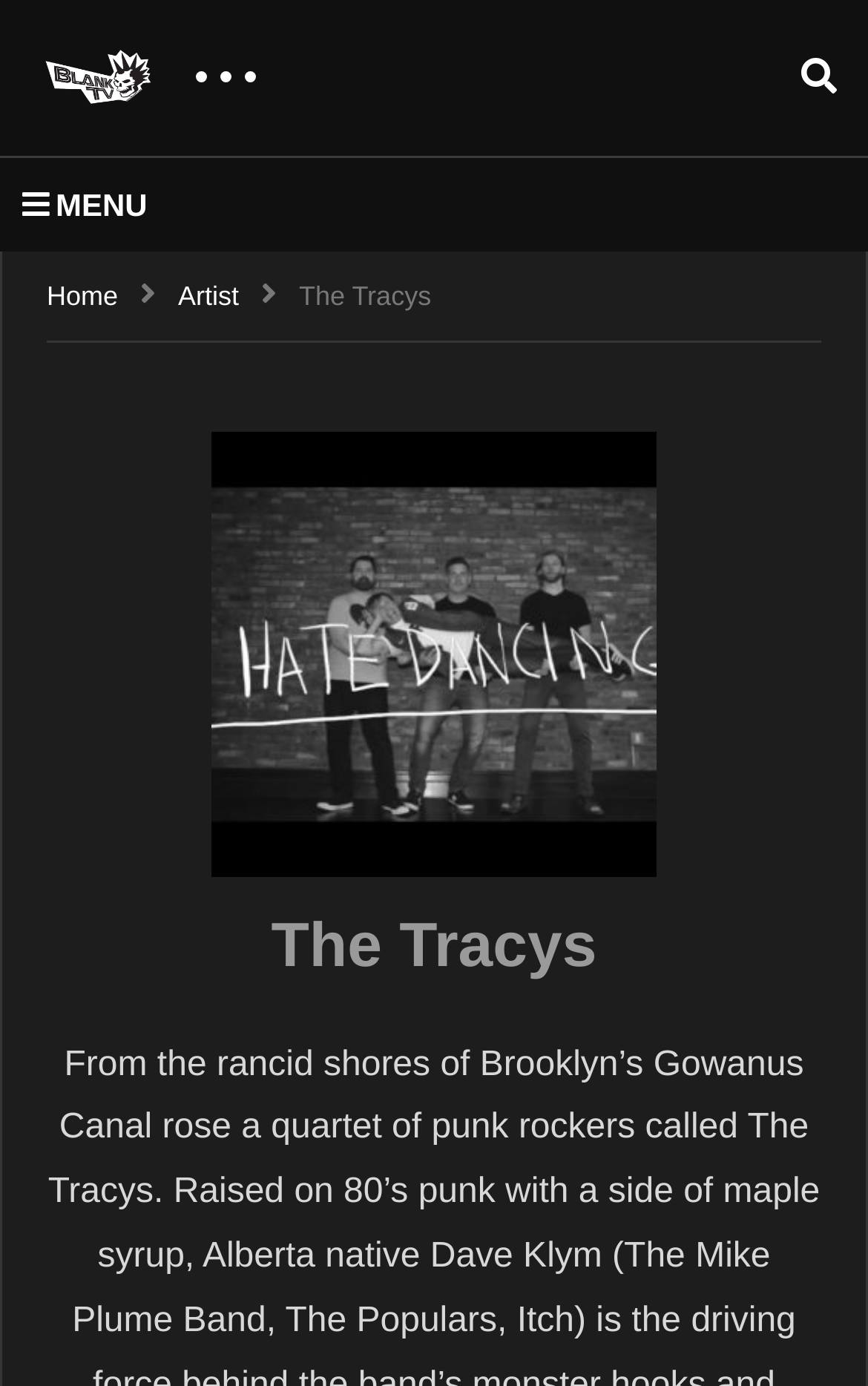What is the title of the music video?
Please give a well-detailed answer to the question.

The title of the music video can be inferred from the image element 'The Tracys – “I Hate Dancing” Official Music Video' located at [0.244, 0.311, 0.756, 0.632]. The text associated with this image element suggests that it is the title of the music video.